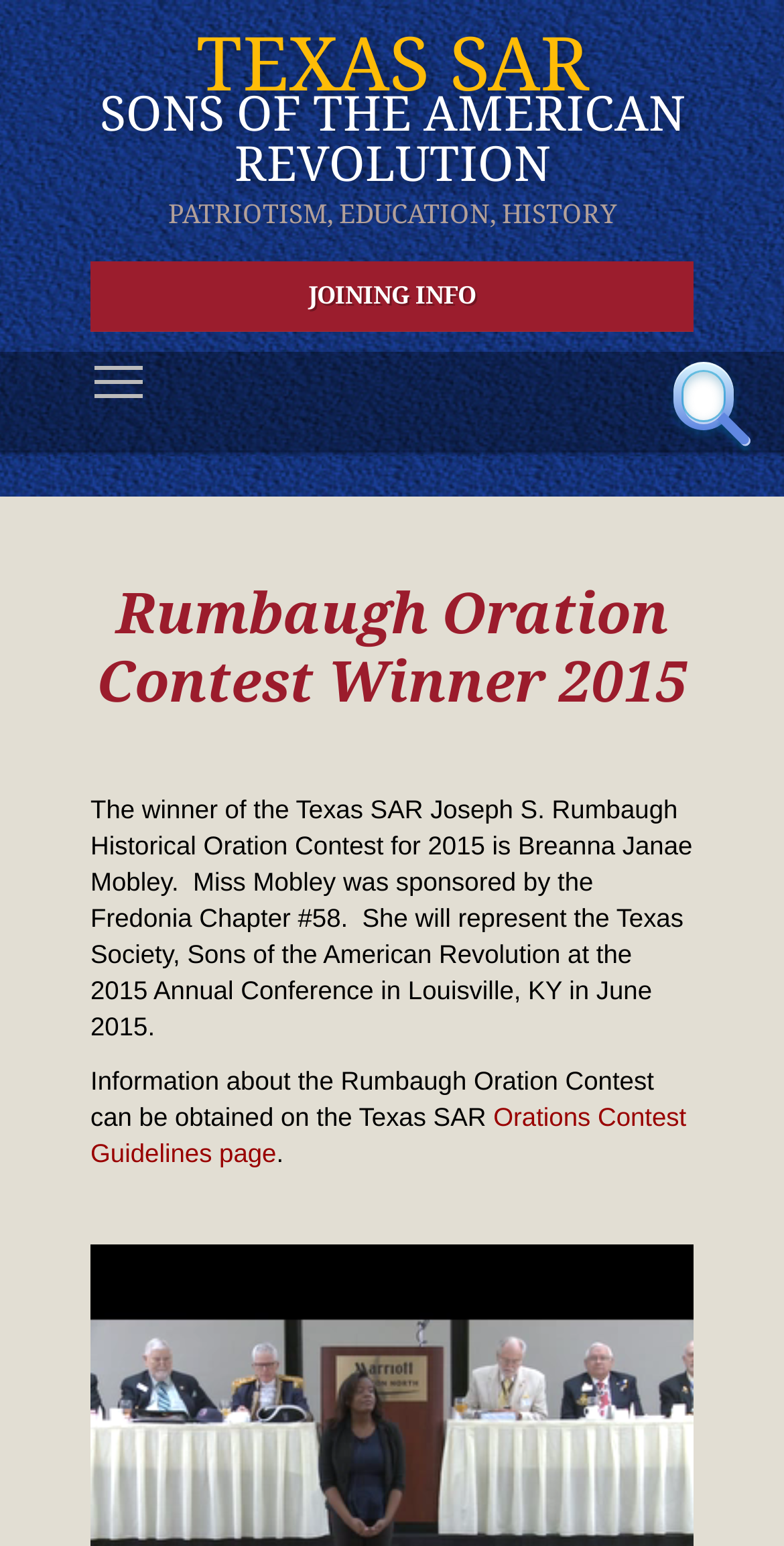Offer a comprehensive description of the webpage’s content and structure.

The webpage is about the Texas SAR Winning Oration 15, specifically the Rumbaugh Oration Contest Winner 2015. At the top, there is a heading that spans almost the entire width of the page, stating "TEXAS SAR SONS OF THE AMERICAN REVOLUTION PATRIOTISM, EDUCATION, HISTORY". Below this heading, there is a link to "TEXAS SAR SONS OF THE AMERICAN REVOLUTION" that takes up most of the width of the page.

To the right of the heading, there is a link to "JOINING INFO" and a checkbox to toggle the main menu visibility. Further to the right, there is a search box.

Below these elements, there is another heading that states "Rumbaugh Oration Contest Winner 2015". Following this heading, there is a brief paragraph announcing the winner of the contest, Breanna Janae Mobley, who was sponsored by the Fredonia Chapter #58 and will represent the Texas Society at the 2015 Annual Conference in Louisville, KY. 

Below this paragraph, there is another paragraph providing information about the Rumbaugh Oration Contest, with a link to the "Orations Contest Guidelines page" at the end.